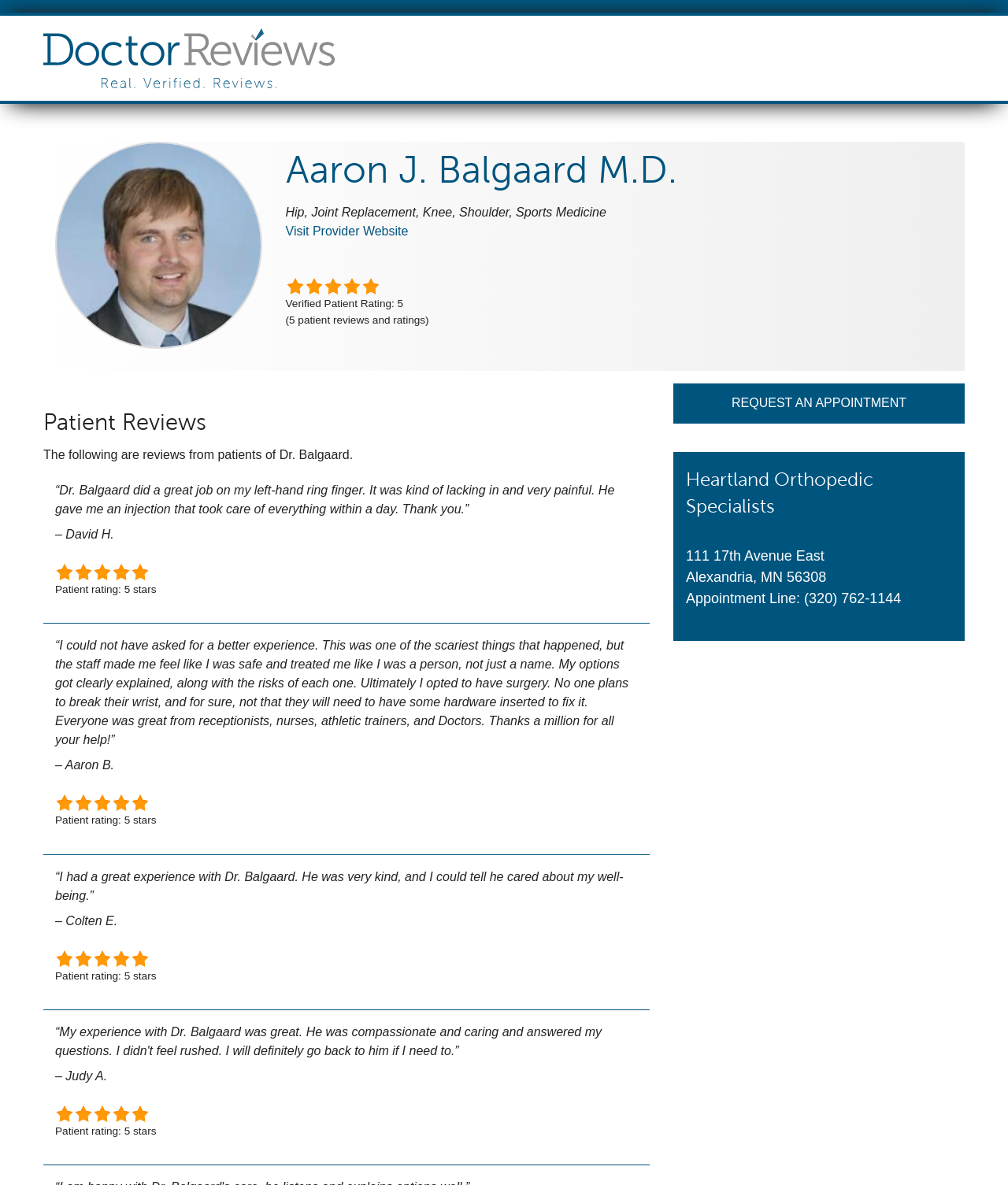Review the image closely and give a comprehensive answer to the question: What is the rating of Dr. Balgaard based on patient reviews?

I found this information by looking at the StaticText 'Verified Patient Rating:' and the StaticText '5' which indicates the rating based on patient reviews.